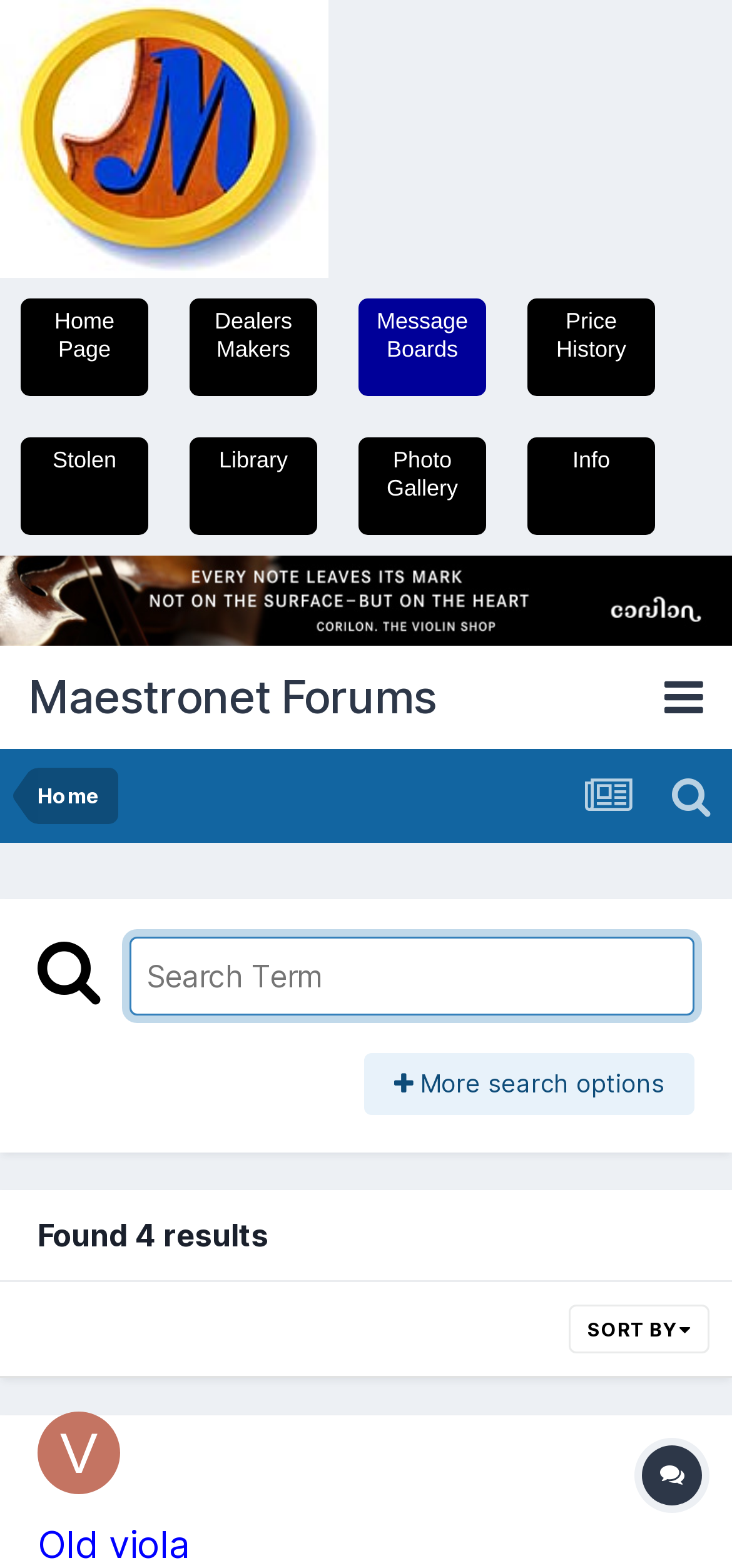Please find the bounding box coordinates of the element that needs to be clicked to perform the following instruction: "View more search options". The bounding box coordinates should be four float numbers between 0 and 1, represented as [left, top, right, bottom].

[0.497, 0.672, 0.949, 0.711]